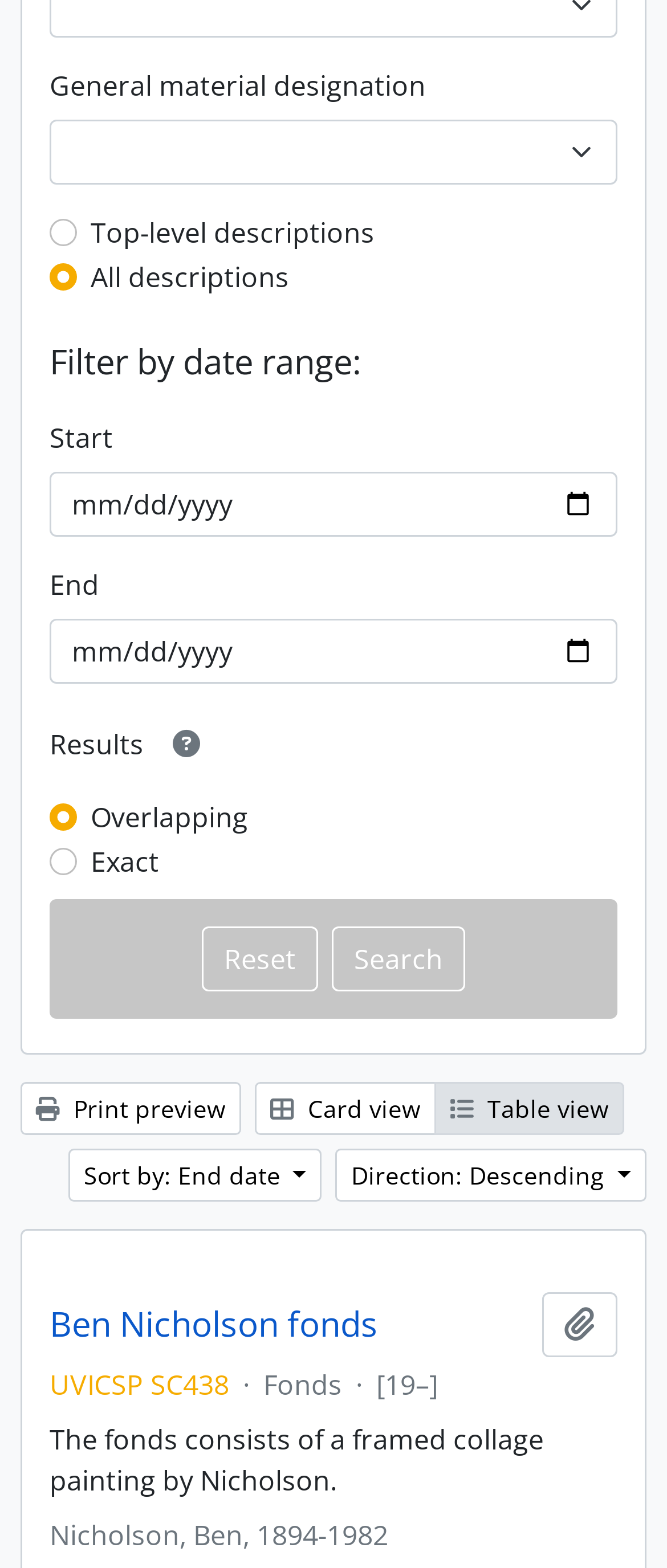What is the text of the first link in the 'View options' group?
Based on the image, provide your answer in one word or phrase.

Card view